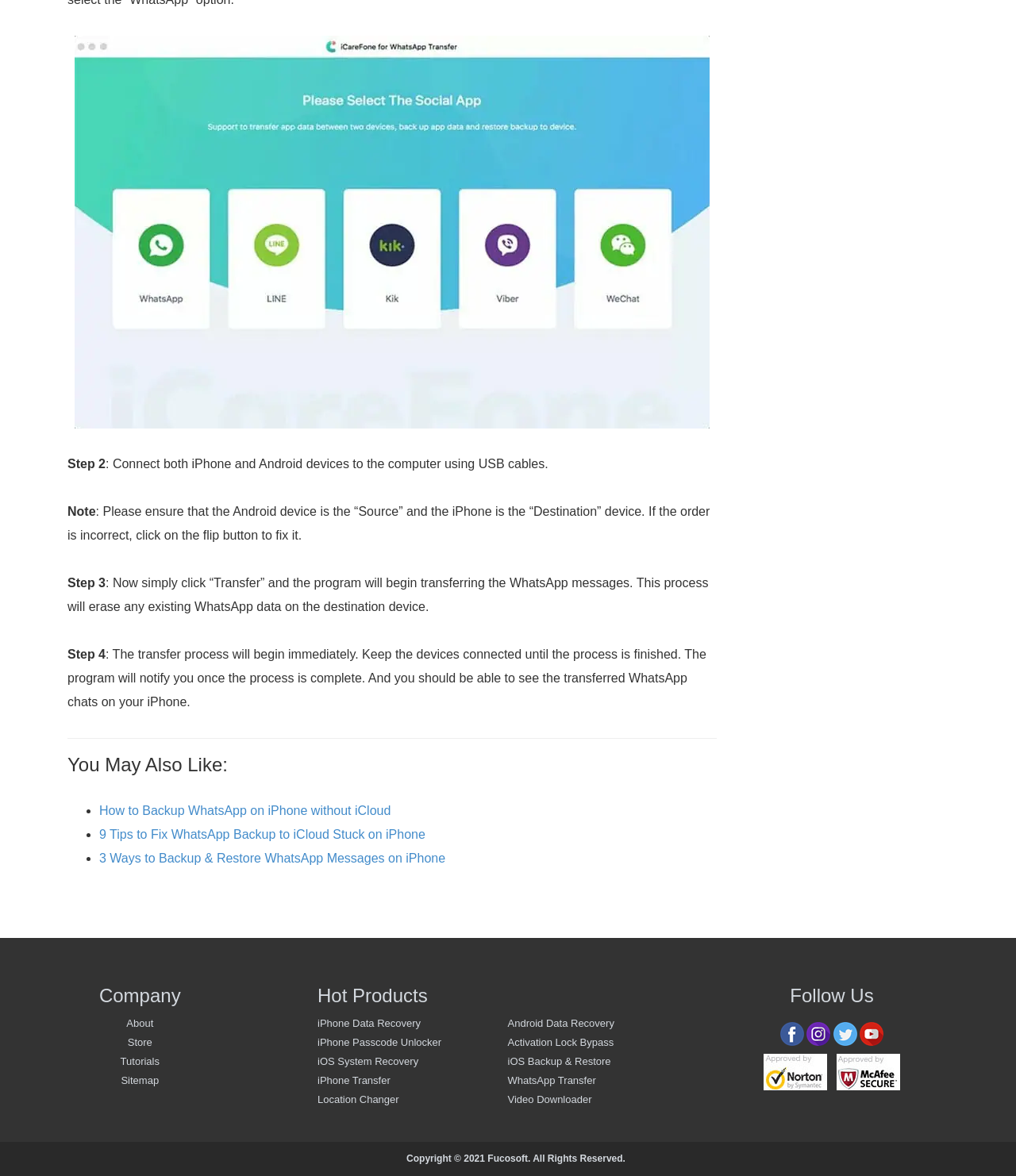Can you provide the bounding box coordinates for the element that should be clicked to implement the instruction: "Visit the company's about page"?

[0.124, 0.865, 0.151, 0.875]